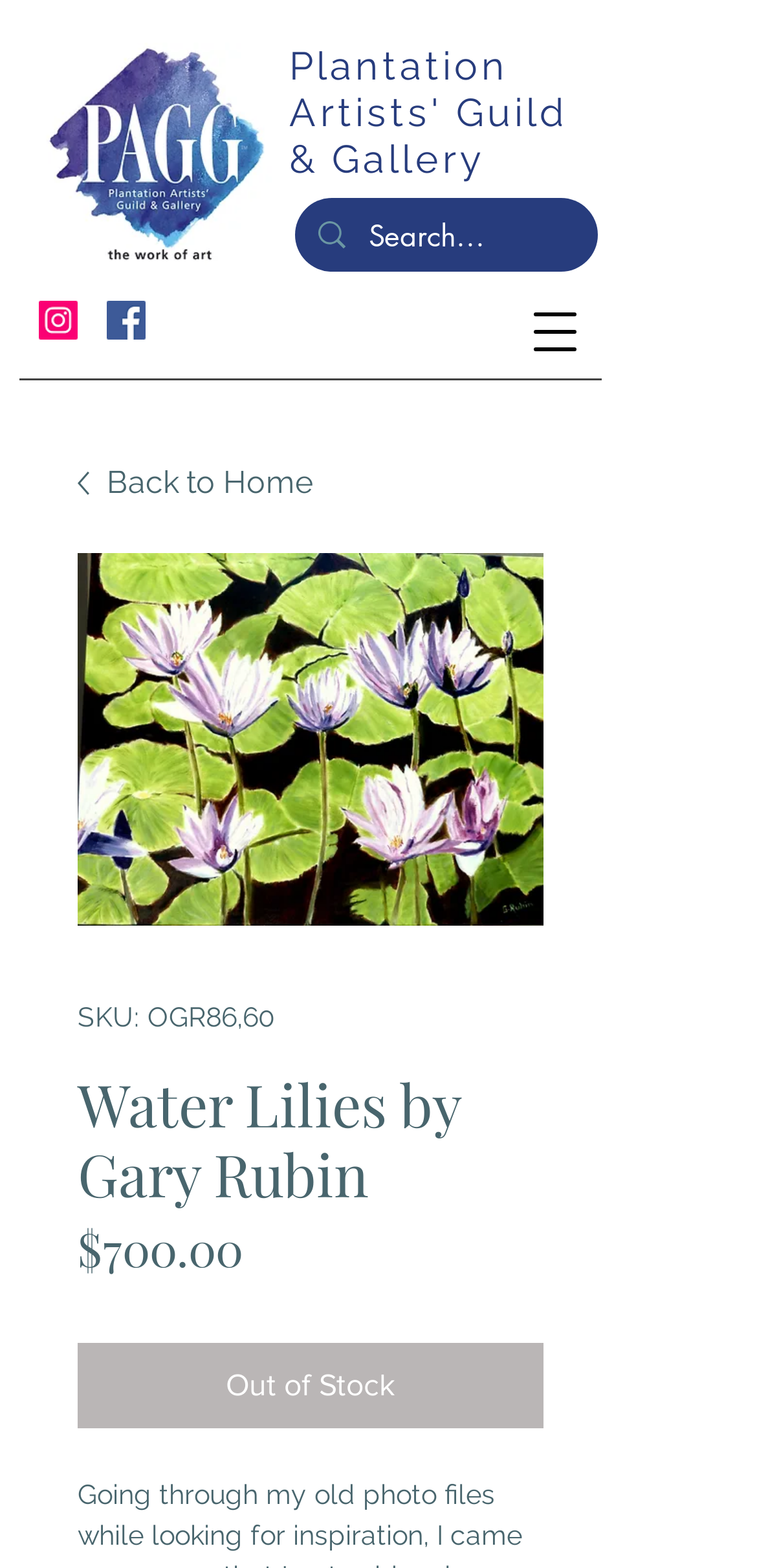Predict the bounding box coordinates for the UI element described as: "aria-label="Instagram"". The coordinates should be four float numbers between 0 and 1, presented as [left, top, right, bottom].

[0.051, 0.192, 0.103, 0.217]